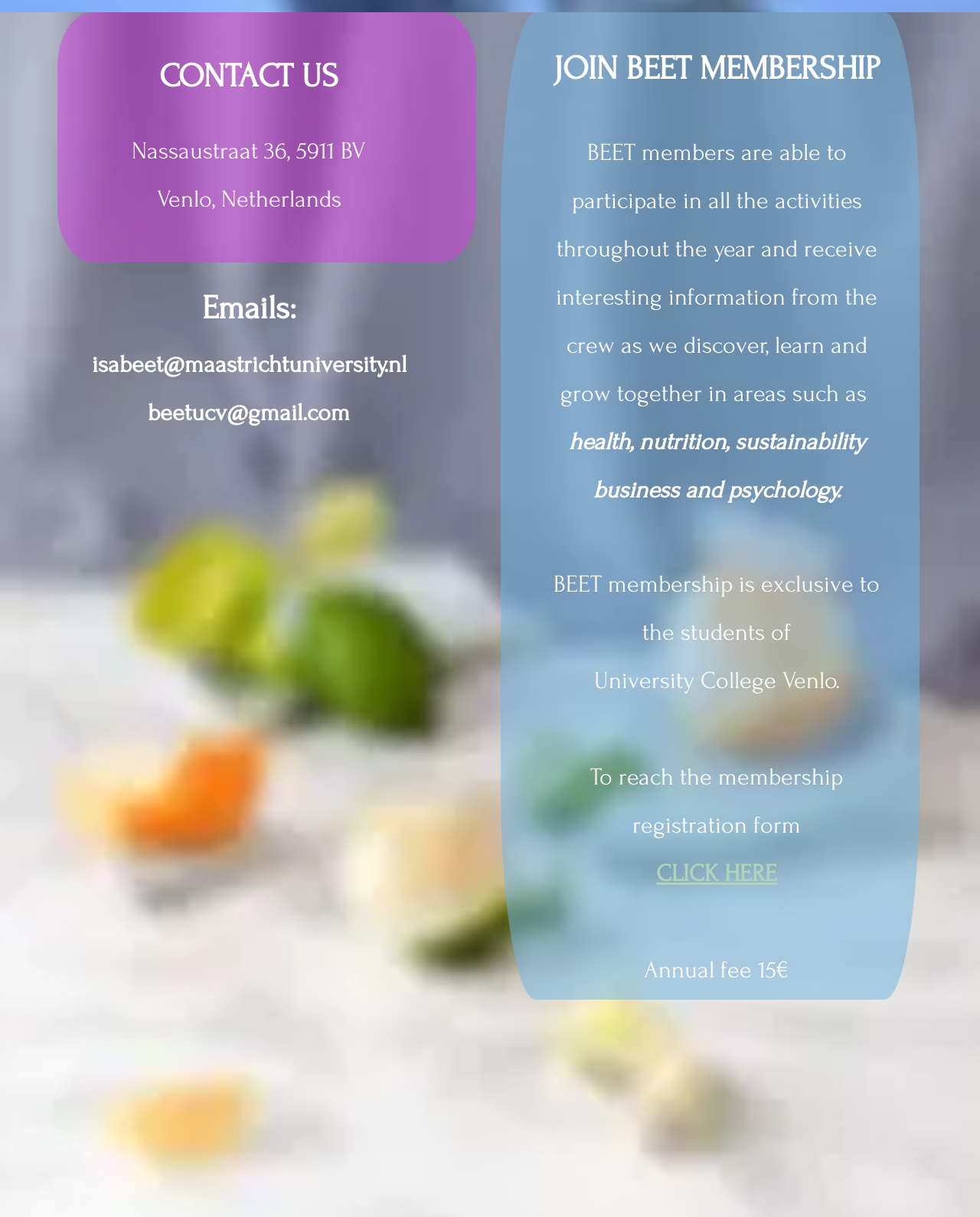Using the element description: "isabeet@maastrichtuniversity.nl", determine the bounding box coordinates for the specified UI element. The coordinates should be four float numbers between 0 and 1, [left, top, right, bottom].

[0.094, 0.289, 0.415, 0.311]